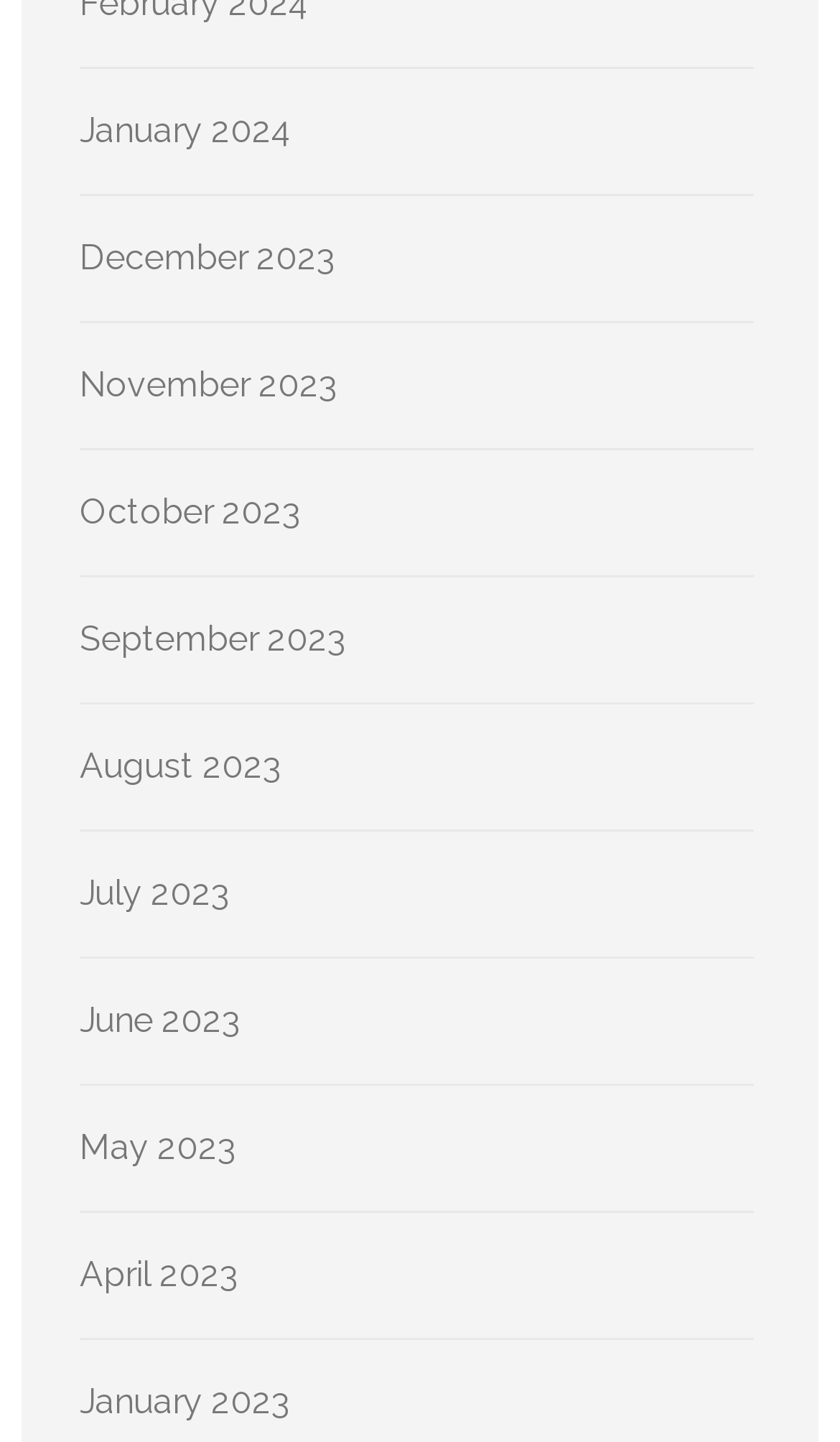Is the list of months in chronological order?
Please ensure your answer to the question is detailed and covers all necessary aspects.

By examining the list of links, I can see that the months are listed in chronological order, with the most recent month 'January 2024' at the top and the oldest month 'January 2023' at the bottom.